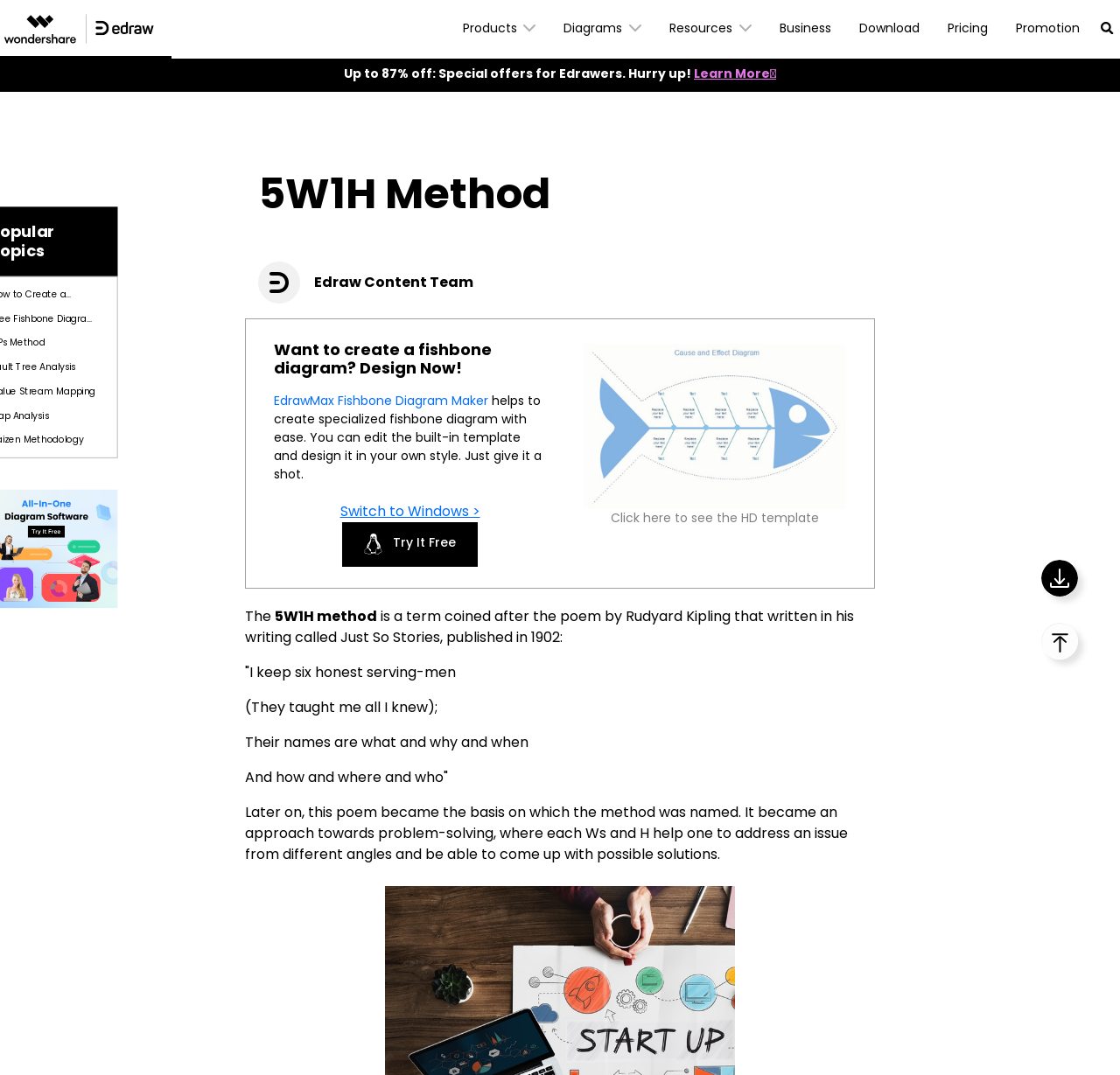Provide the bounding box coordinates of the section that needs to be clicked to accomplish the following instruction: "Download EdrawMind."

[0.93, 0.521, 0.962, 0.555]